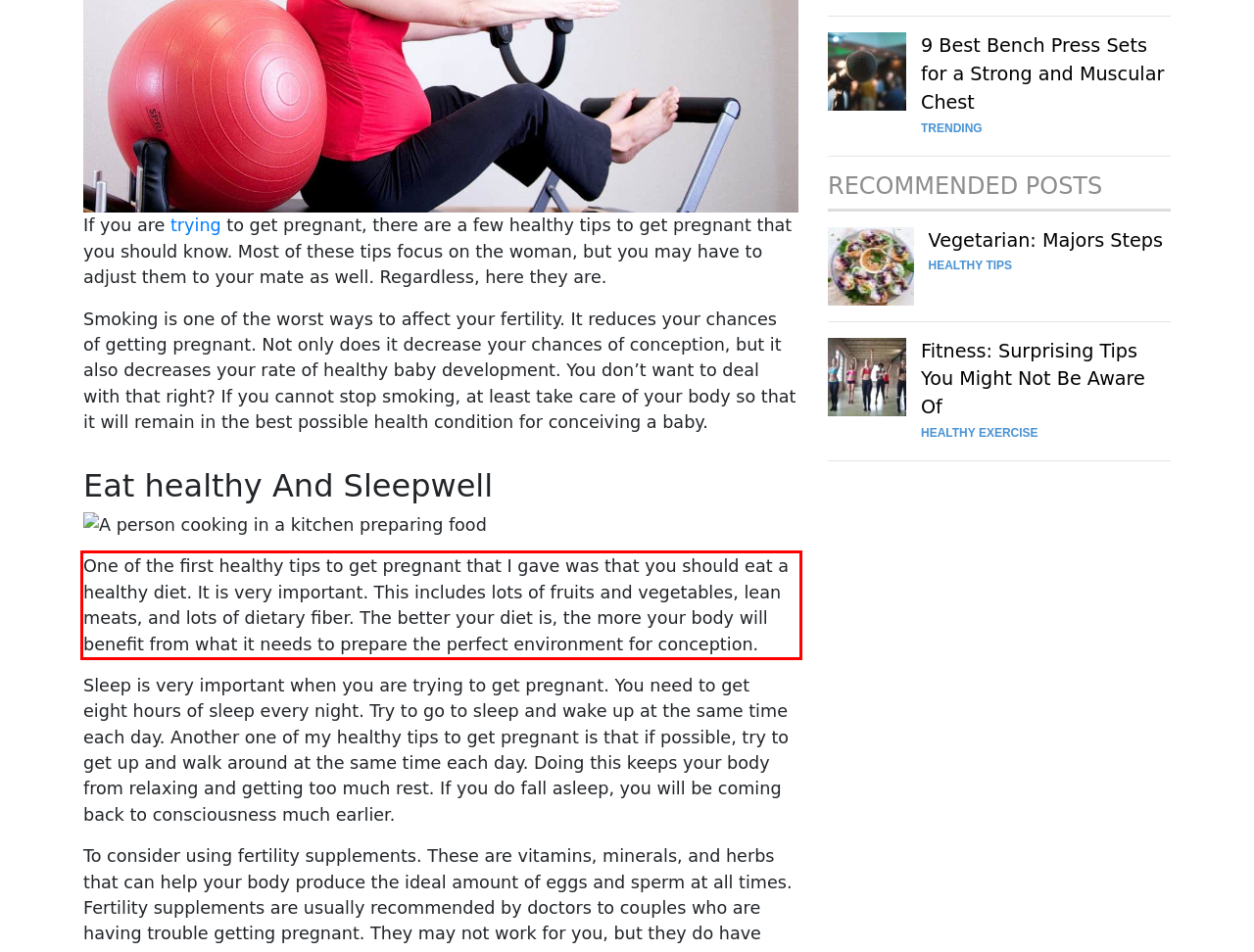Identify the text inside the red bounding box on the provided webpage screenshot by performing OCR.

One of the first healthy tips to get pregnant that I gave was that you should eat a healthy diet. It is very important. This includes lots of fruits and vegetables, lean meats, and lots of dietary fiber. The better your diet is, the more your body will benefit from what it needs to prepare the perfect environment for conception.